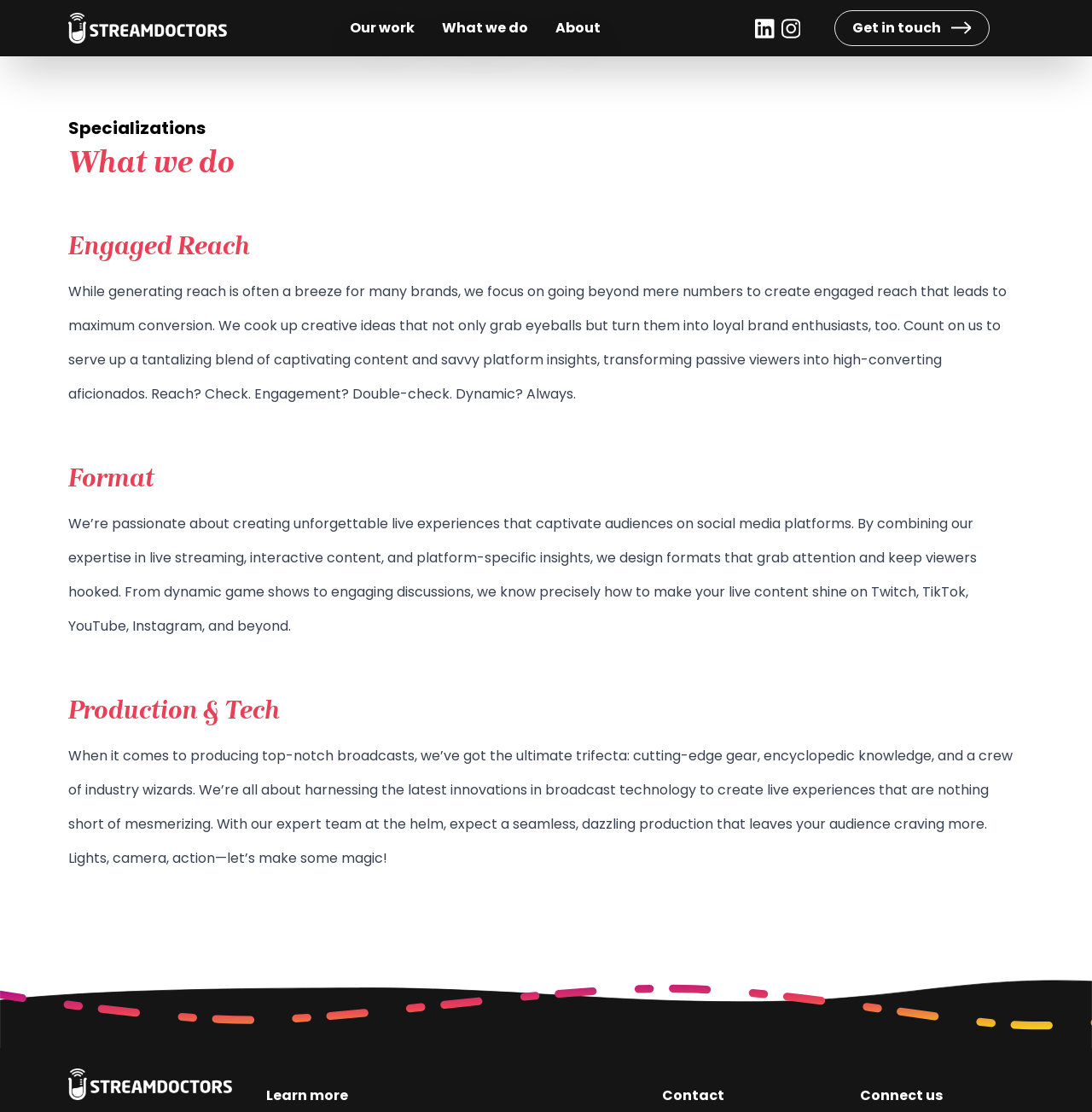What is the company name?
Using the image, elaborate on the answer with as much detail as possible.

I found the company name by looking at the top-left corner of the webpage, where there is a link with the text 'Streamdoctors' and an image with the same name.